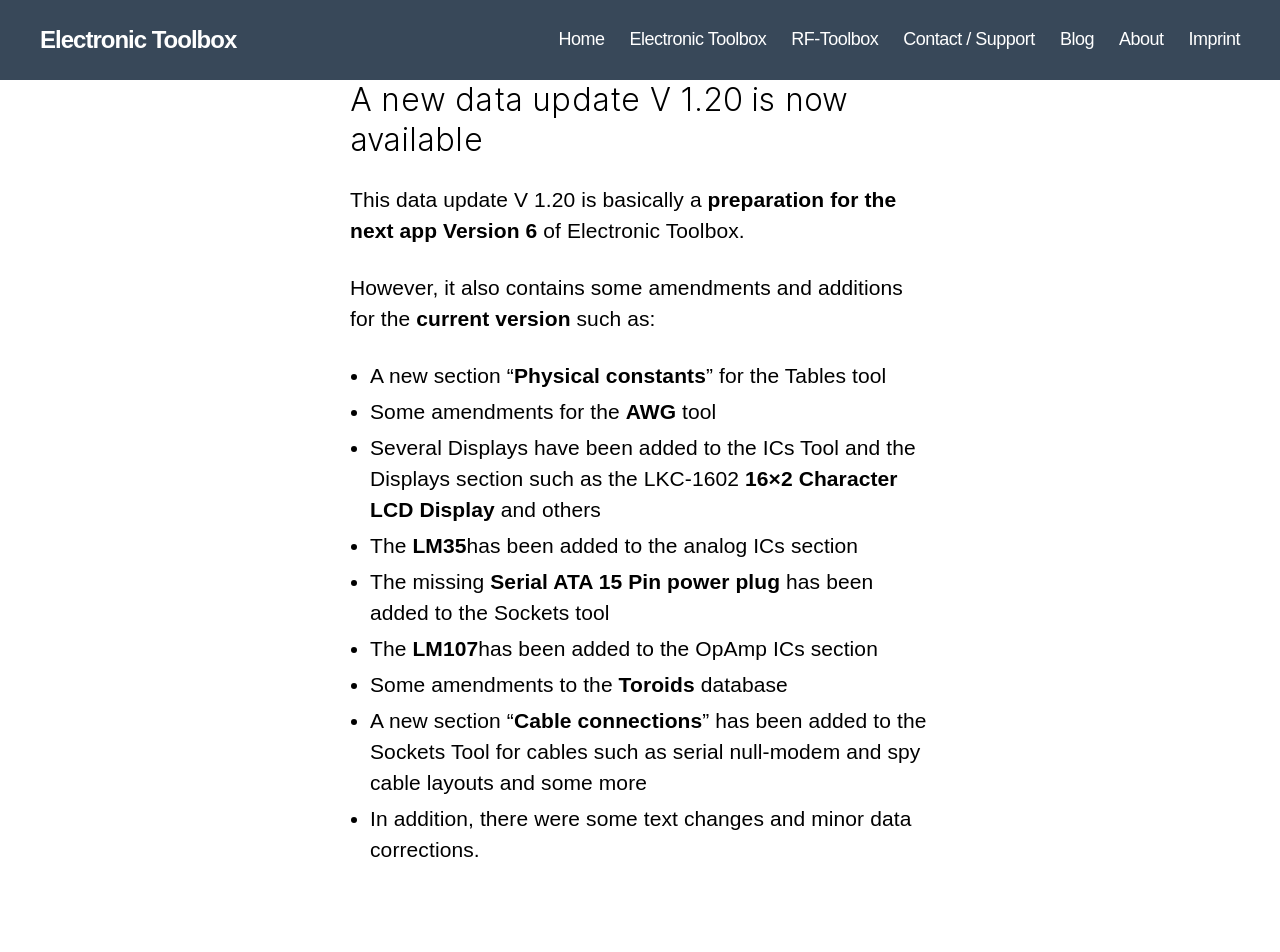Identify the bounding box coordinates for the element that needs to be clicked to fulfill this instruction: "Click on Contact / Support". Provide the coordinates in the format of four float numbers between 0 and 1: [left, top, right, bottom].

[0.706, 0.031, 0.808, 0.053]